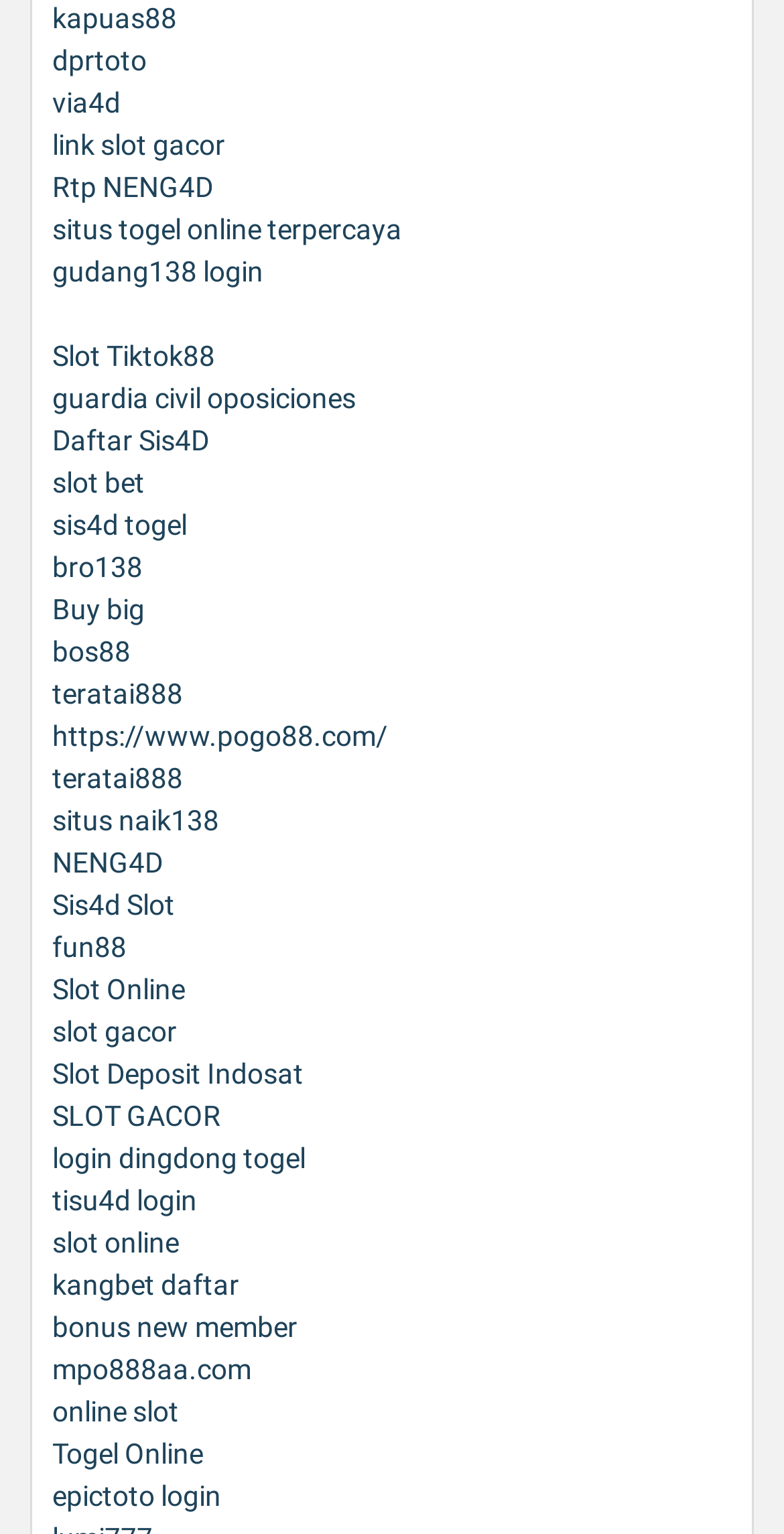Please identify the bounding box coordinates of the region to click in order to complete the given instruction: "Search the site". The coordinates should be four float numbers between 0 and 1, i.e., [left, top, right, bottom].

None